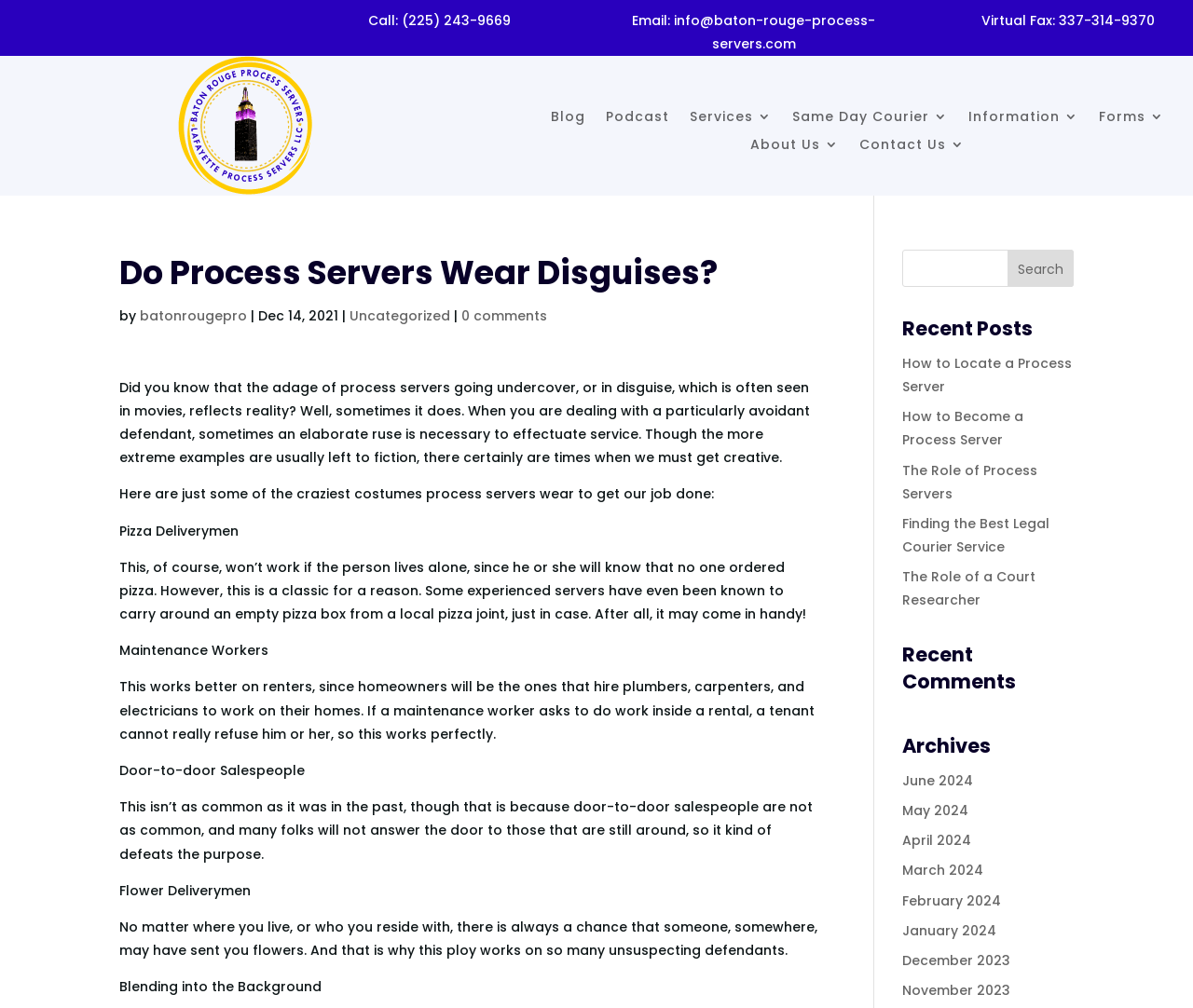Using the provided element description: "Information", identify the bounding box coordinates. The coordinates should be four floats between 0 and 1 in the order [left, top, right, bottom].

[0.812, 0.109, 0.904, 0.13]